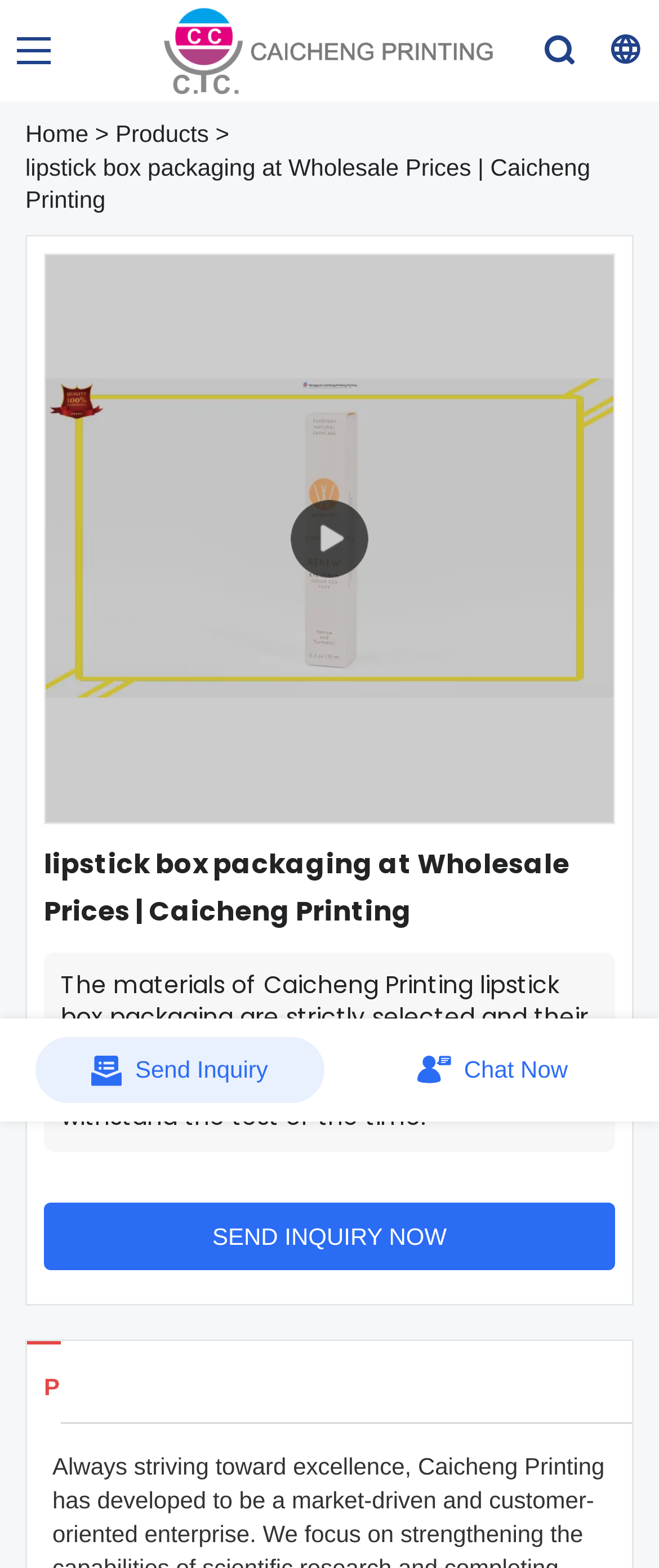Identify and provide the title of the webpage.

lipstick box packaging at Wholesale Prices | Caicheng Printing